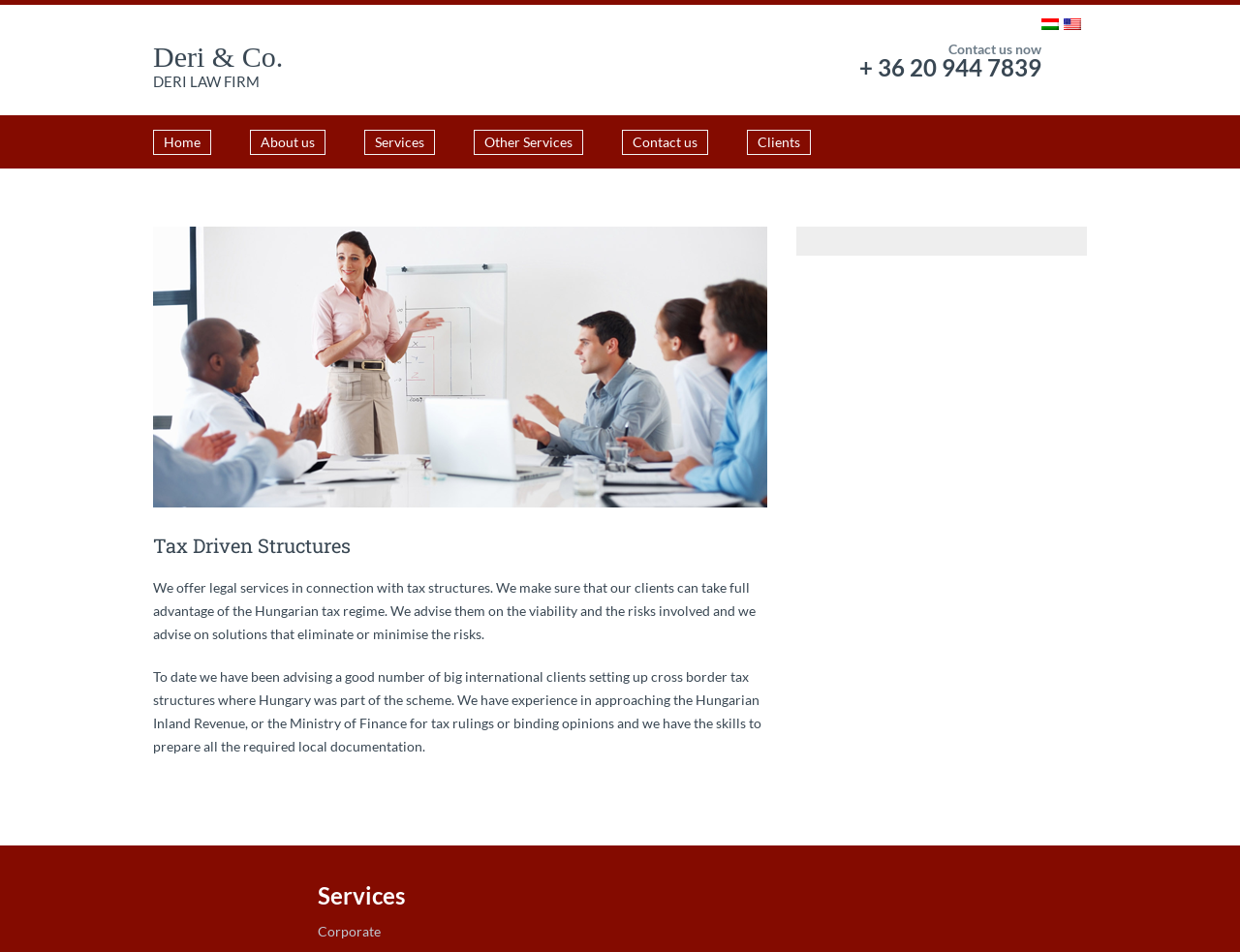Create an elaborate caption that covers all aspects of the webpage.

The webpage is about Tax Structures by Deri & Co., a law firm. At the top, there is a heading with the company name "Deri & Co." and a smaller heading with the title "DERI LAW FIRM" positioned below it. To the right of these headings, there are two links with no text. 

Below the company name, there is a horizontal navigation menu with six links: "Home", "About us", "Services", "Other Services", "Contact us", and "Clients". These links are evenly spaced and aligned horizontally.

The main content of the page is divided into two sections. The first section has a heading "Tax Driven Structures" and a paragraph of text that describes the legal services offered by the company in connection with tax structures. Below this paragraph, there is another paragraph that provides more details about the company's experience in advising international clients on cross-border tax structures.

At the bottom of the page, there is a link "Corporate" positioned below a small heading "Services". There is also a call-to-action "Contact us now" with a phone number "+ 36 20 944 7839" positioned near the top right corner of the page.